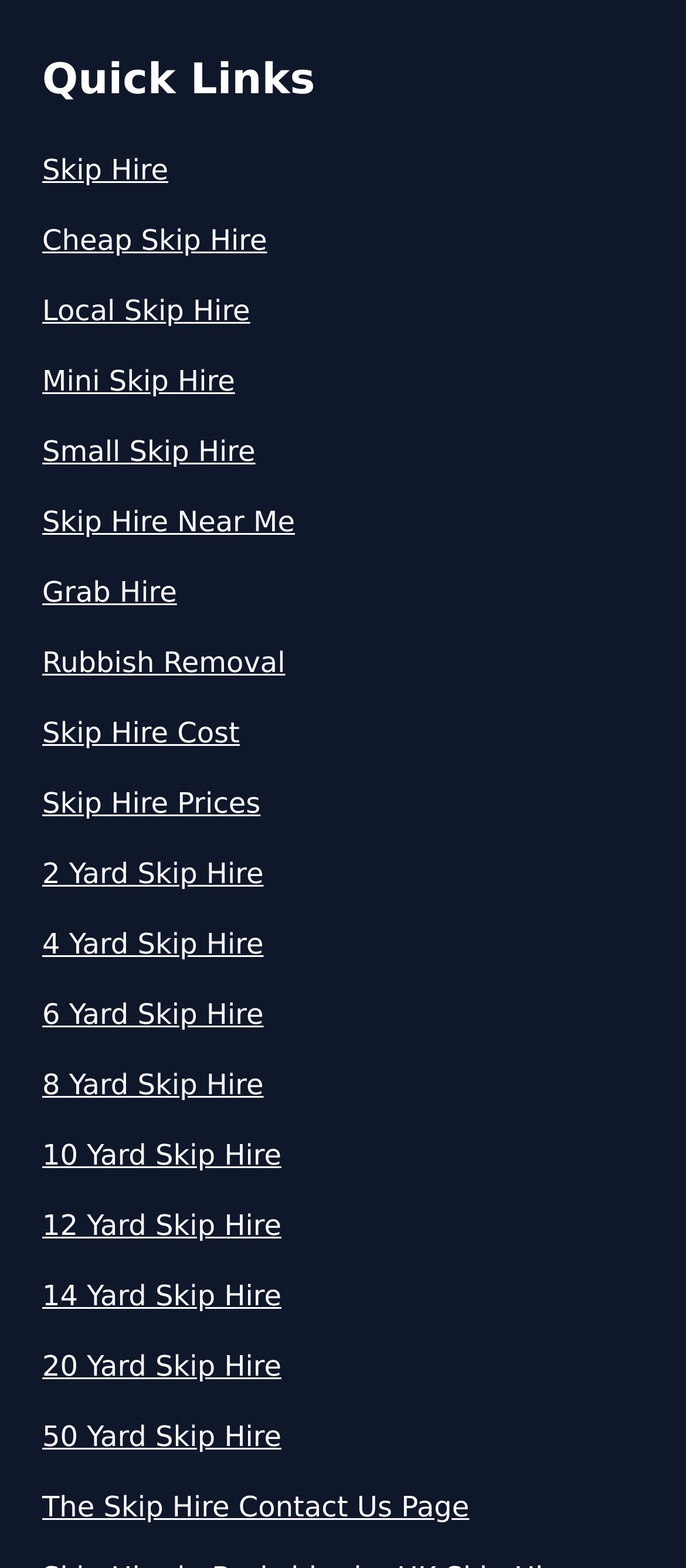From the given element description: "4 Yard Skip Hire", find the bounding box for the UI element. Provide the coordinates as four float numbers between 0 and 1, in the order [left, top, right, bottom].

[0.062, 0.589, 0.938, 0.616]